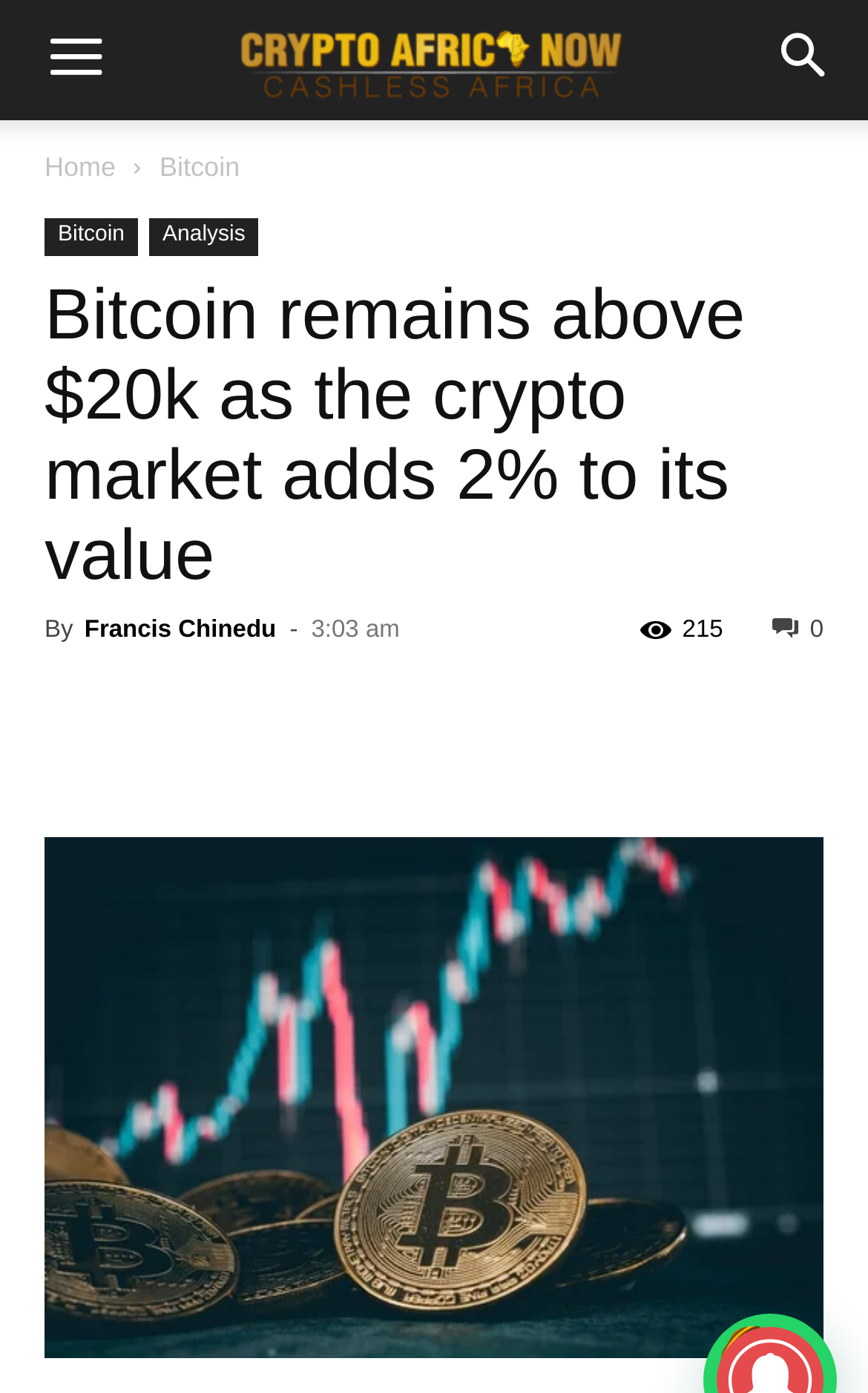What is the purpose of the buttons at the top?
Please answer the question with as much detail as possible using the screenshot.

The buttons at the top of the webpage are for Menu and Search functions, allowing users to navigate the website and find specific content.